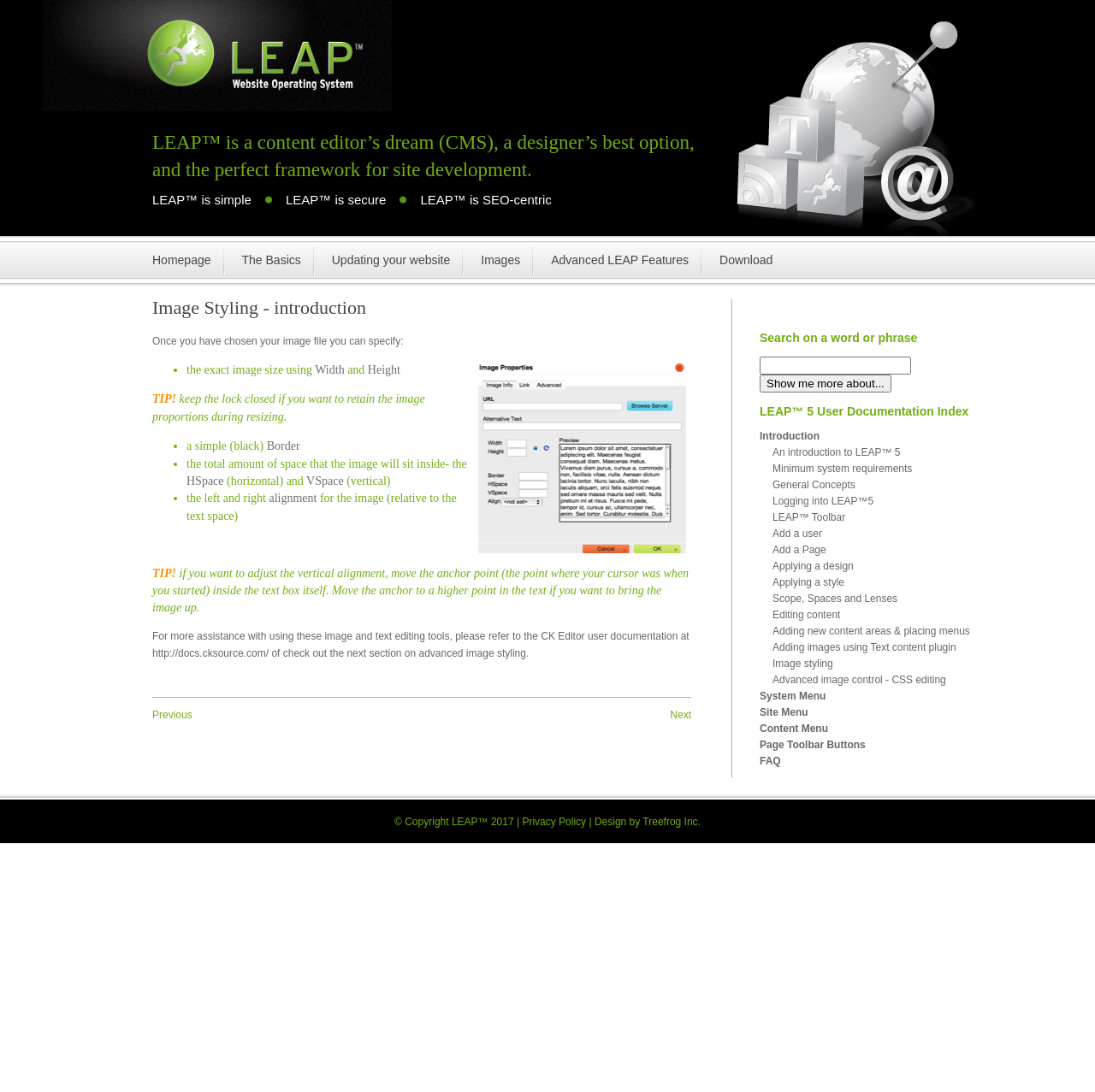What is the recommended action to retain the image proportions during resizing?
Please provide a comprehensive answer based on the details in the screenshot.

The webpage provides a tip that keeping the lock closed will help retain the image proportions during resizing.